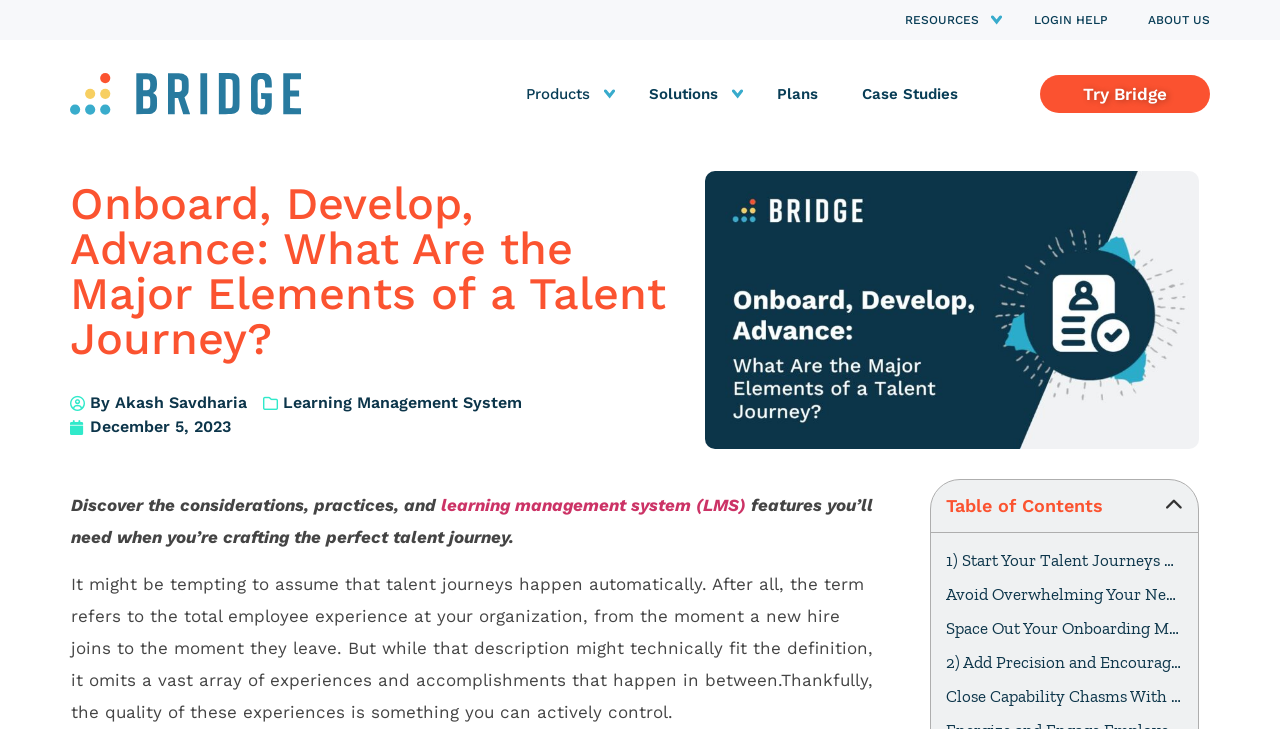Respond with a single word or phrase for the following question: 
What is the date mentioned in the article?

December 5, 2023